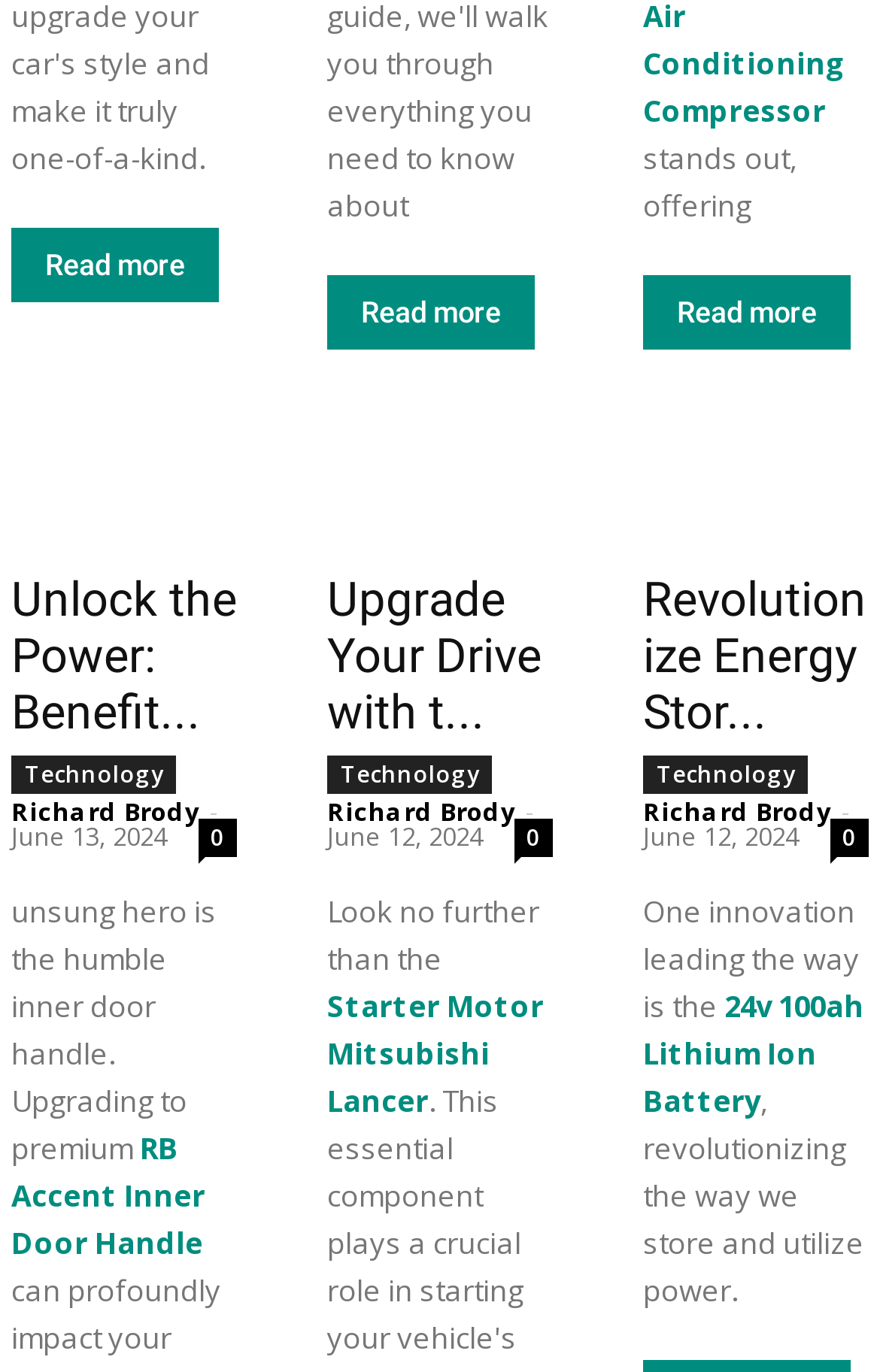Give a one-word or phrase response to the following question: Who is the author of these articles?

Richard Brody